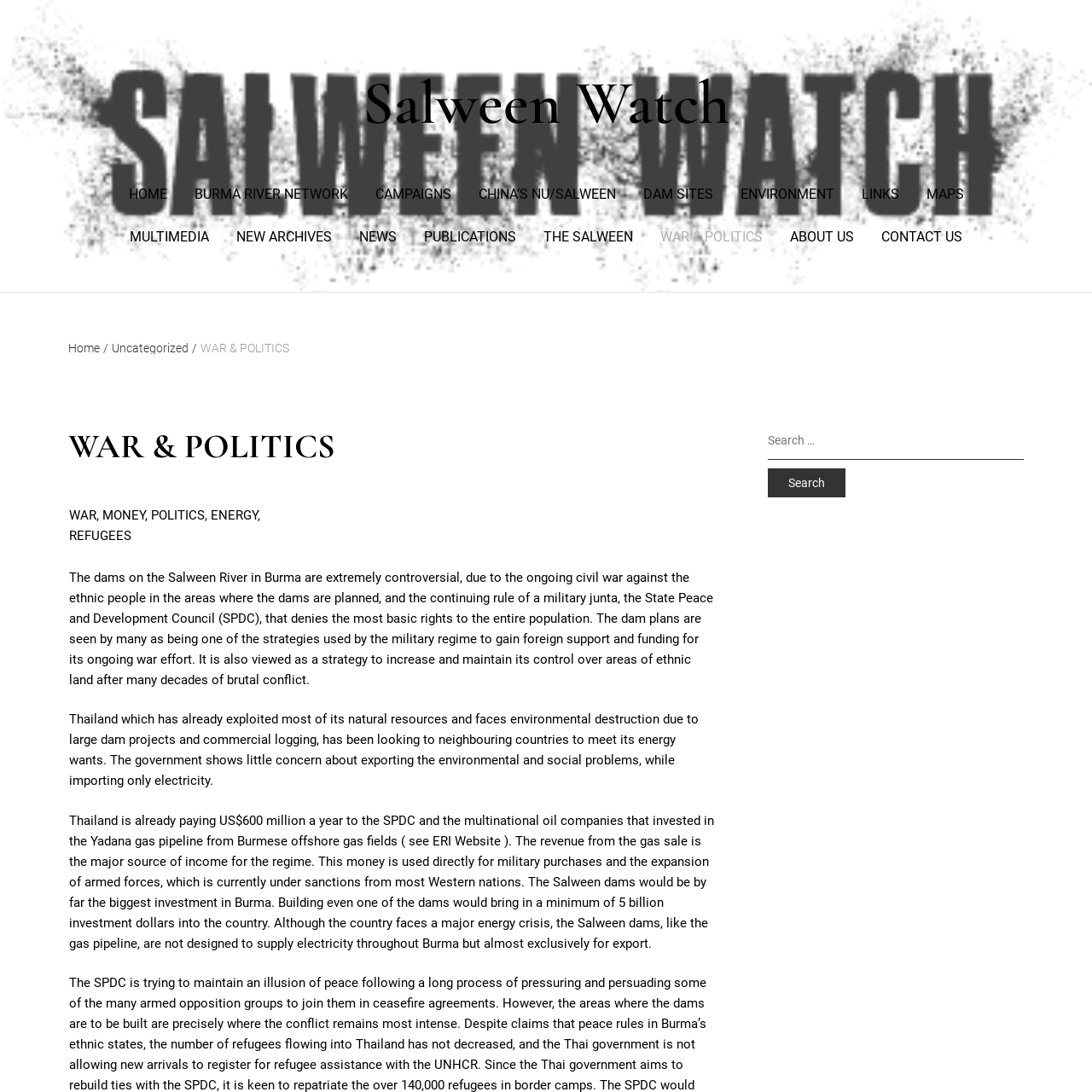How many columns are in the layout table?
Refer to the image and give a detailed response to the question.

By examining the layout table element, I found that it contains four layout table cells, which suggests that the table has four columns.